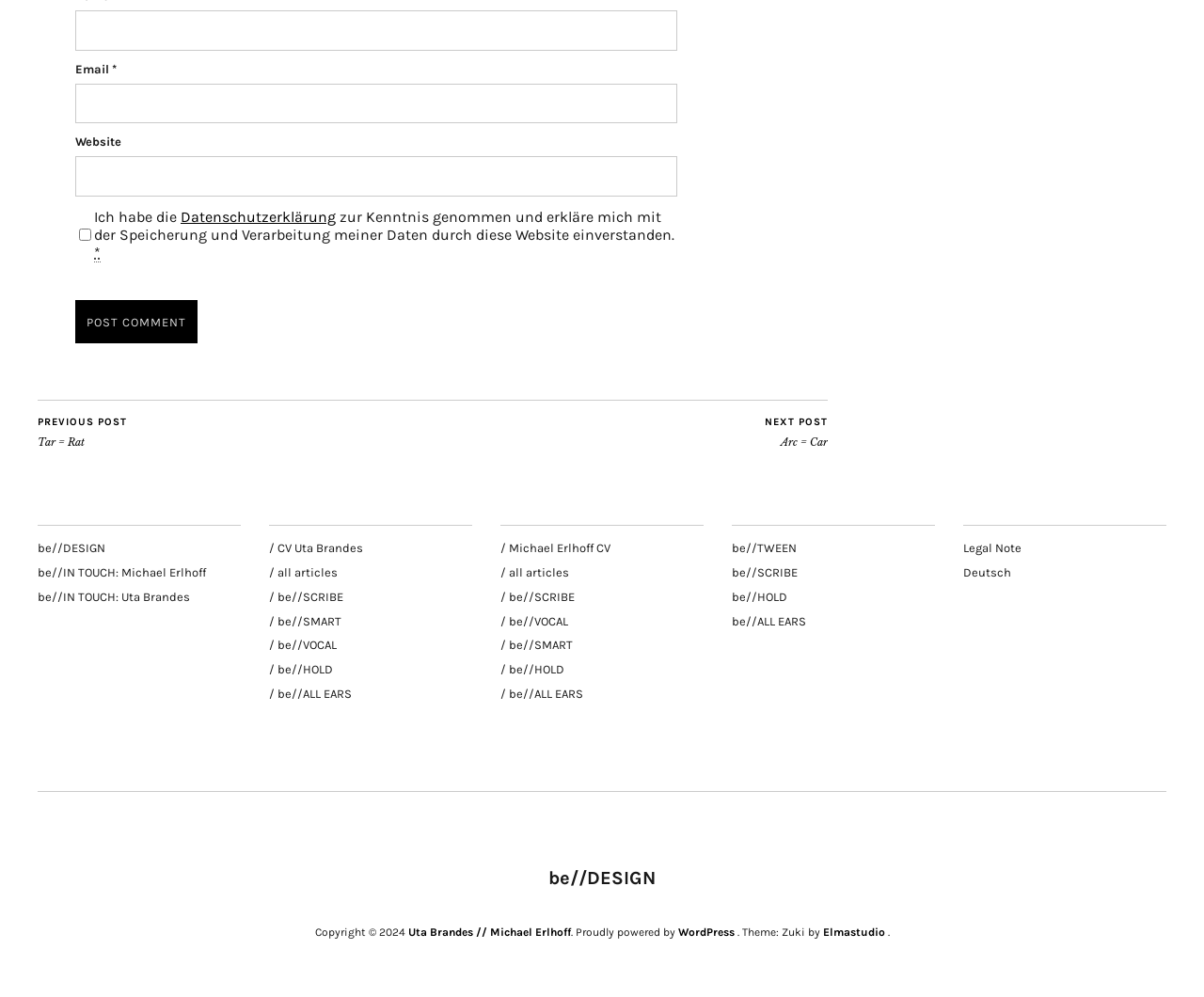Pinpoint the bounding box coordinates of the clickable element needed to complete the instruction: "Check the Datenschutzerklärung". The coordinates should be provided as four float numbers between 0 and 1: [left, top, right, bottom].

[0.15, 0.209, 0.279, 0.227]